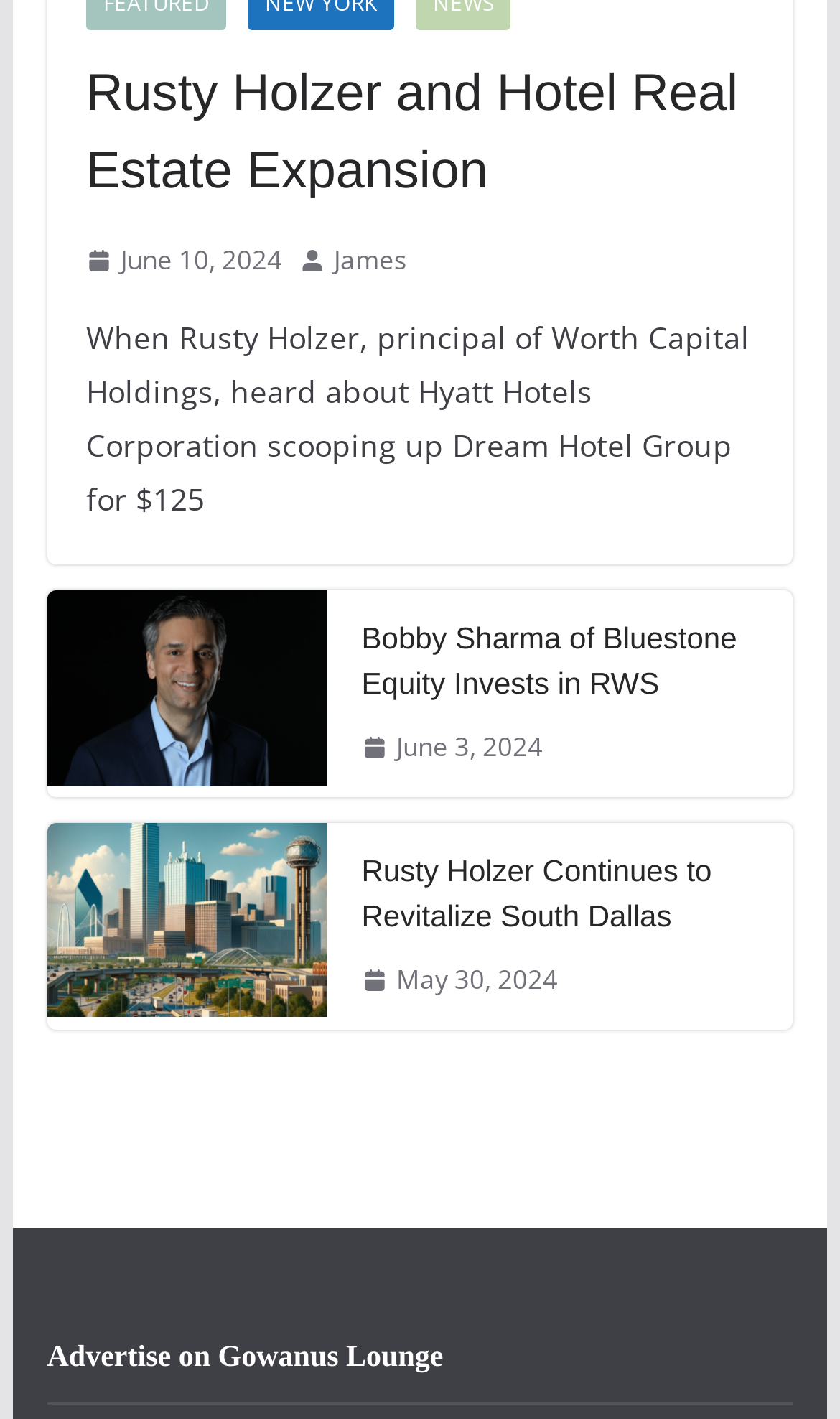How many images are there in the second article? Observe the screenshot and provide a one-word or short phrase answer.

1